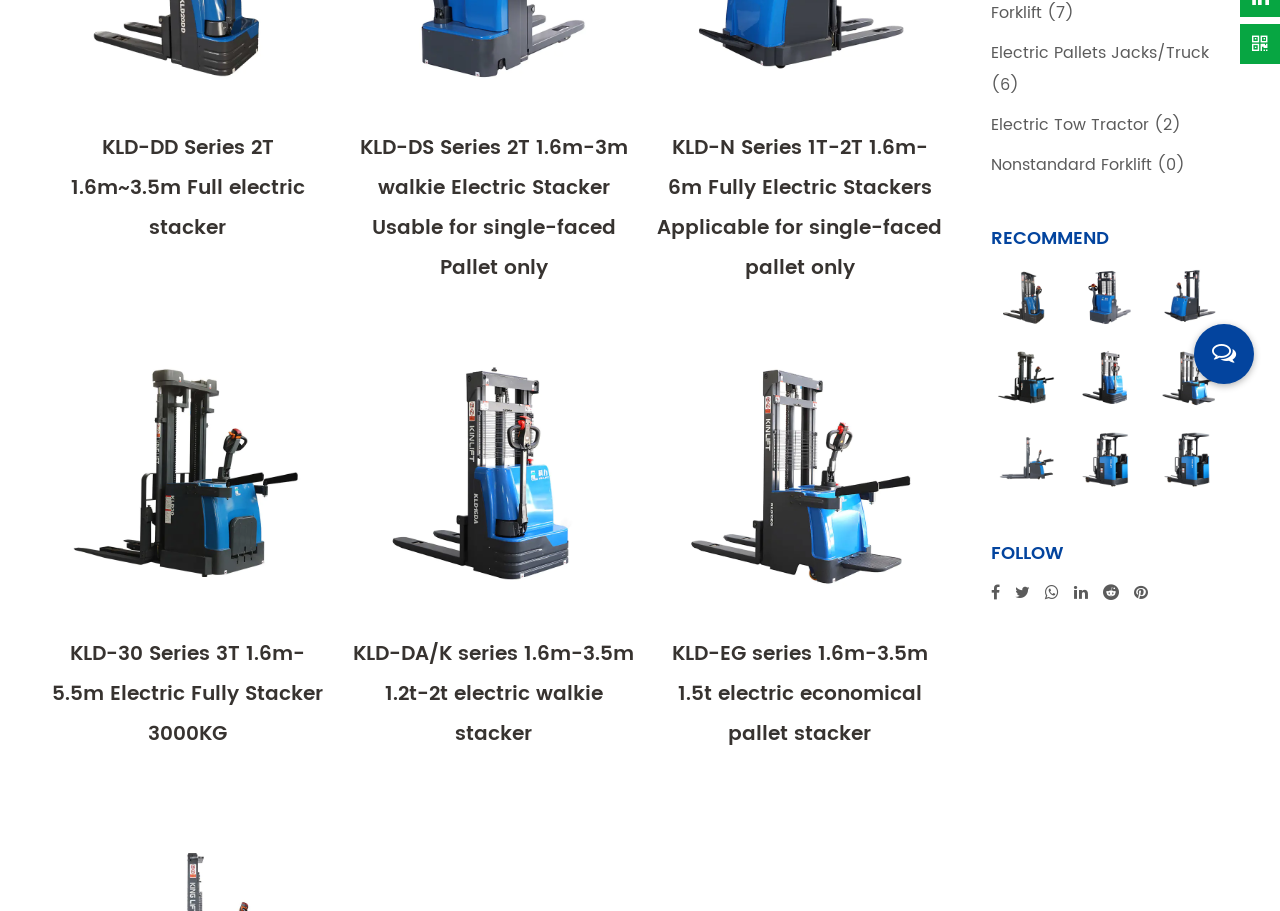Extract the bounding box for the UI element that matches this description: "Electric Tow Tractor (2)".

[0.774, 0.119, 0.957, 0.154]